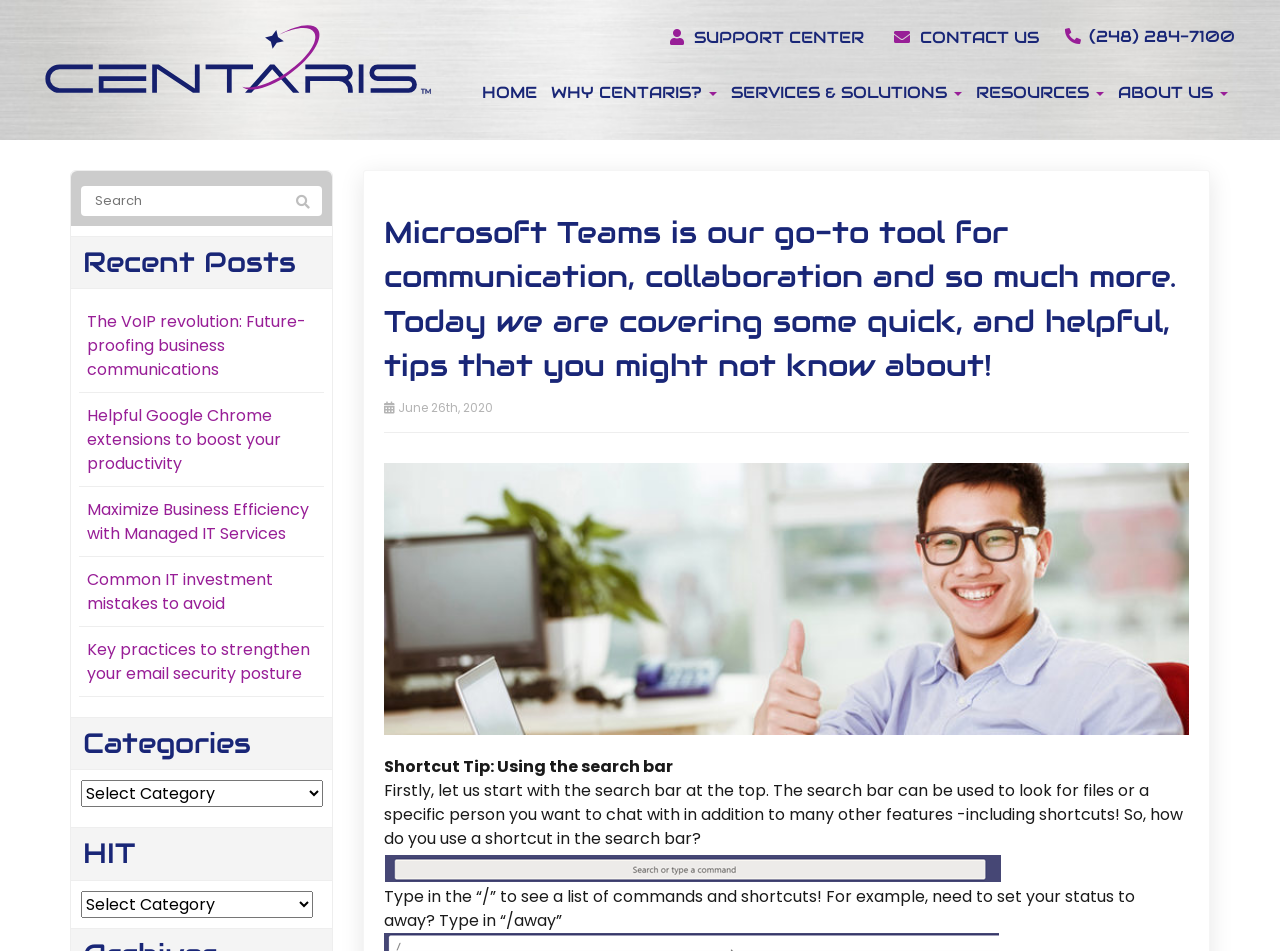Find the bounding box coordinates corresponding to the UI element with the description: "Services & Solutions". The coordinates should be formatted as [left, top, right, bottom], with values as floats between 0 and 1.

[0.566, 0.087, 0.757, 0.119]